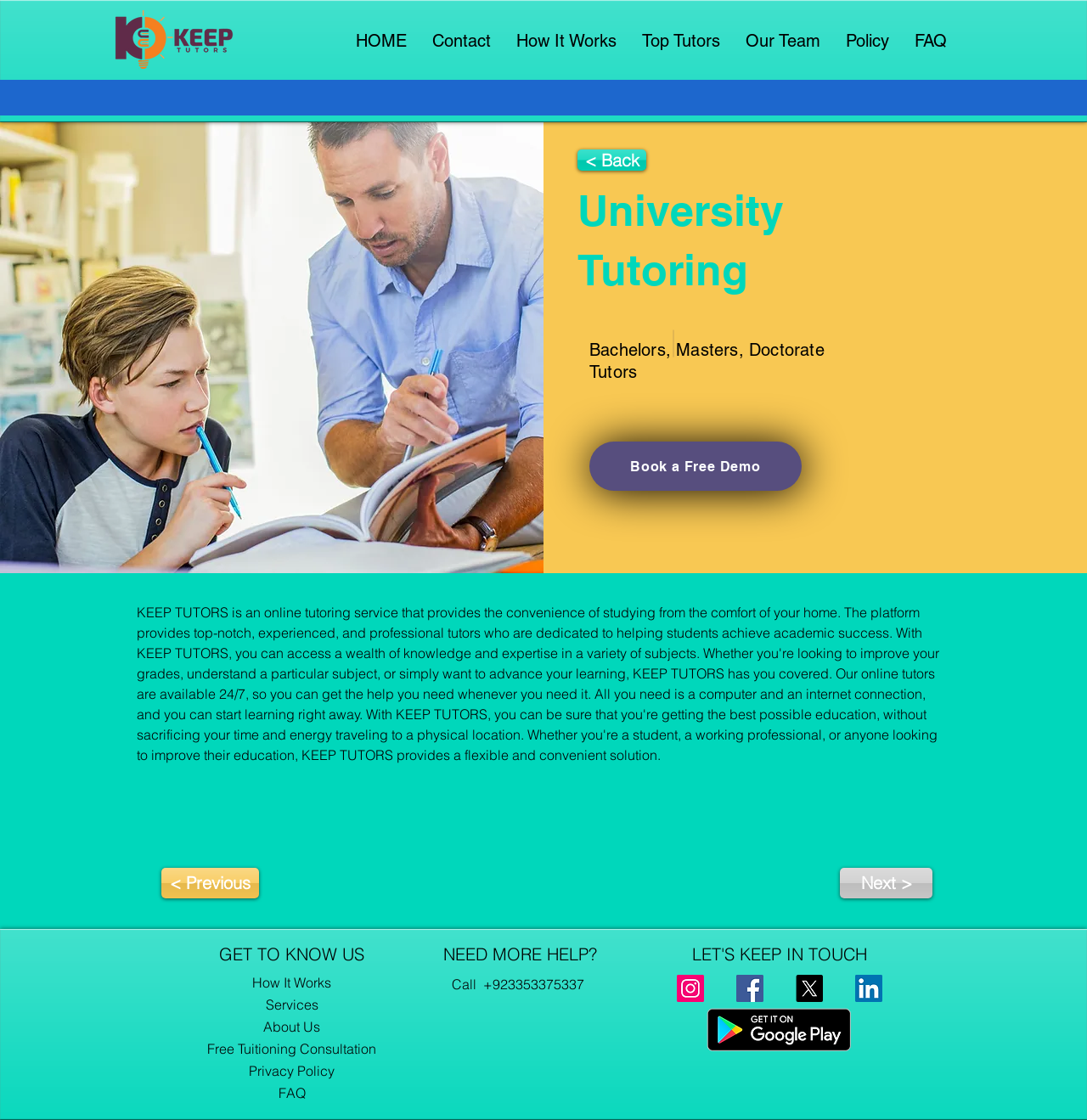Can you specify the bounding box coordinates of the area that needs to be clicked to fulfill the following instruction: "Click the Home Button"?

[0.103, 0.009, 0.216, 0.061]